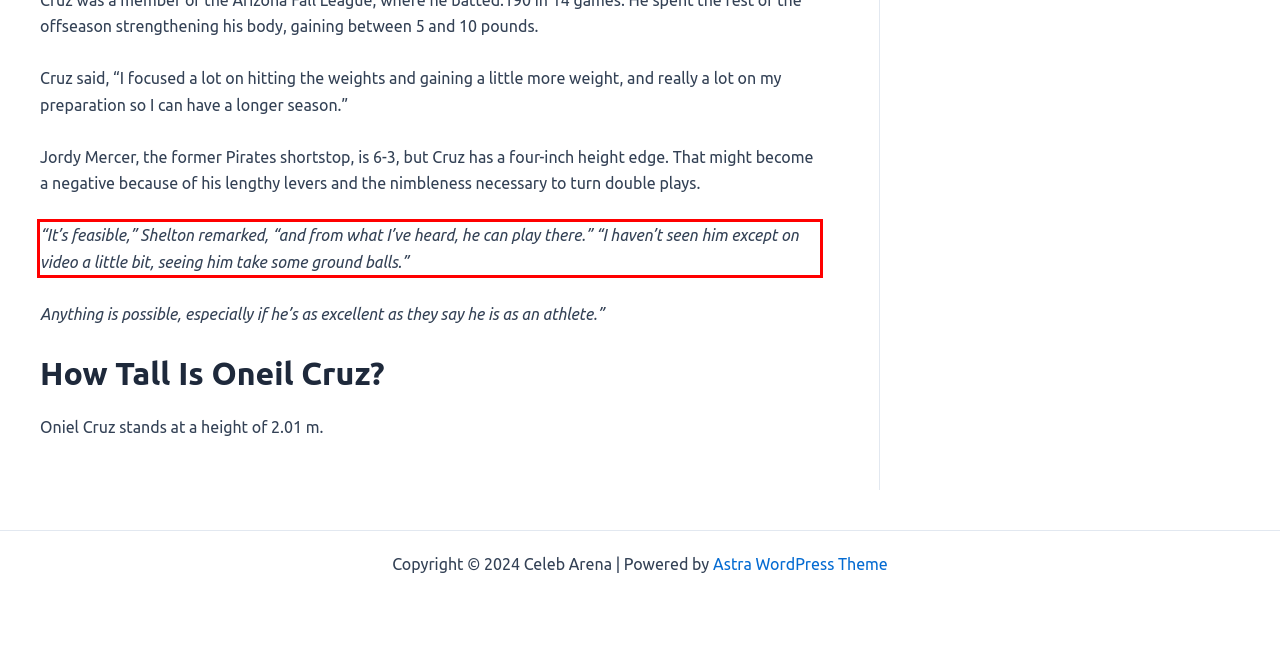Please examine the webpage screenshot containing a red bounding box and use OCR to recognize and output the text inside the red bounding box.

“It’s feasible,” Shelton remarked, “and from what I’ve heard, he can play there.” “I haven’t seen him except on video a little bit, seeing him take some ground balls.”